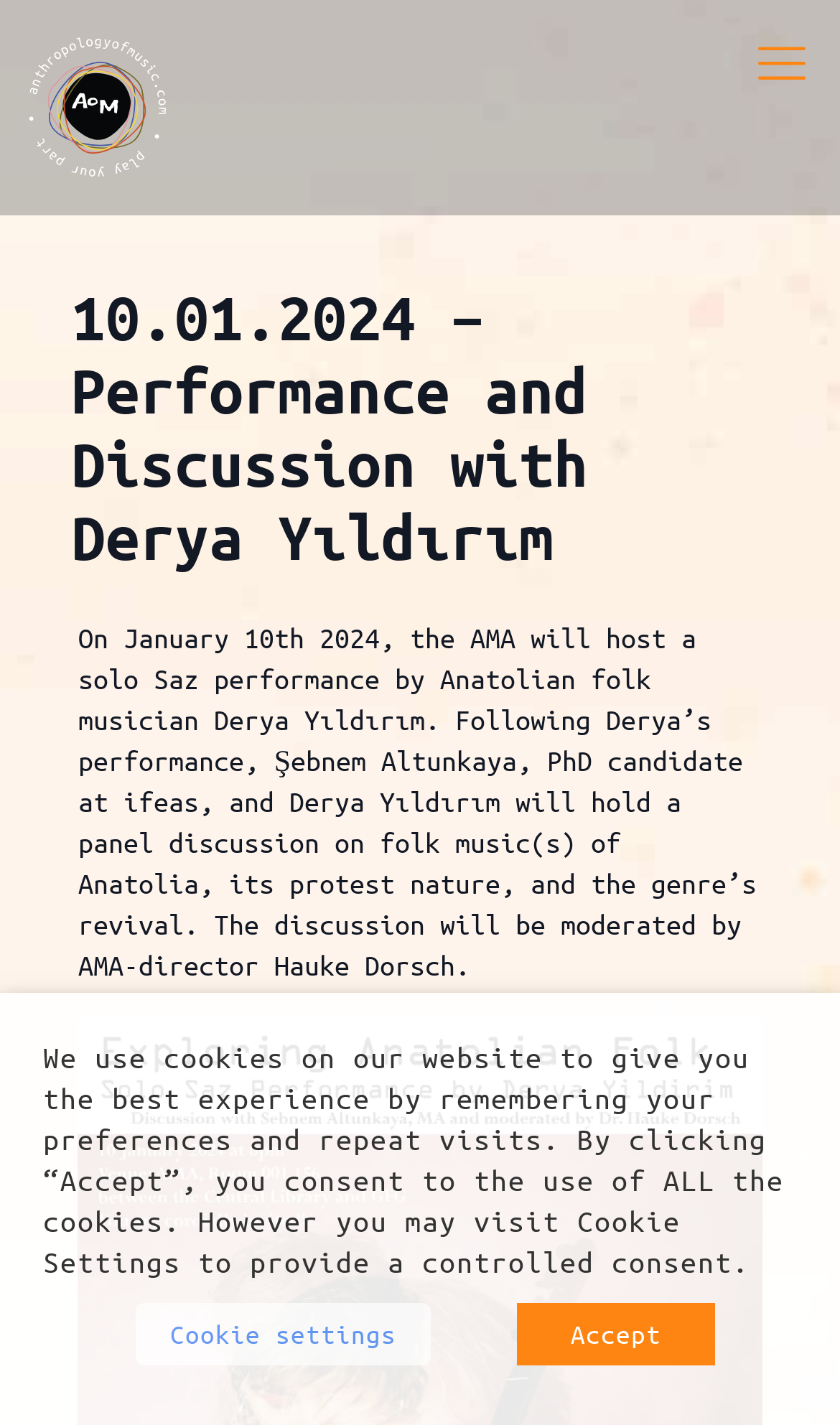Based on the image, provide a detailed response to the question:
Who is moderating the panel discussion?

I found the answer by reading the text under the main heading, which mentions 'the discussion will be moderated by AMA-director Hauke Dorsch'.